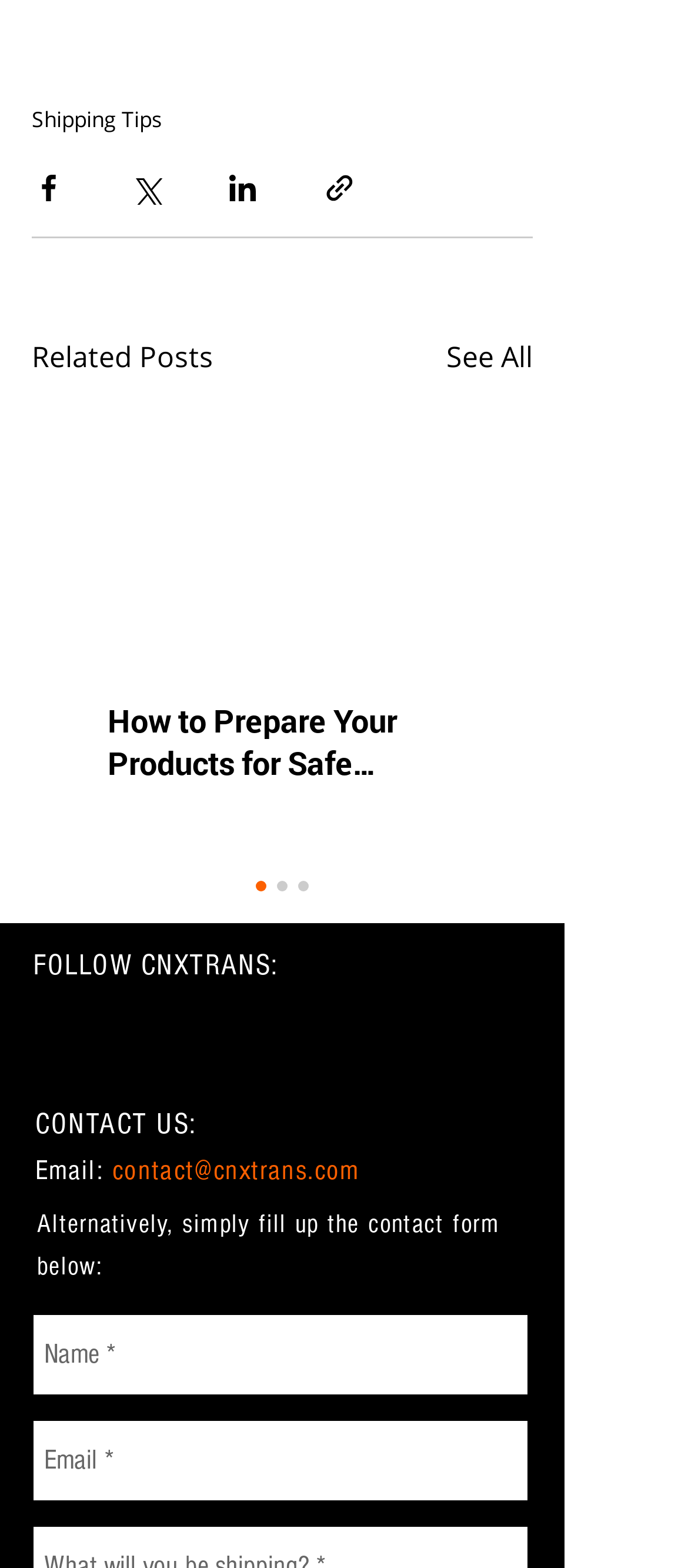Highlight the bounding box coordinates of the region I should click on to meet the following instruction: "Share via Facebook".

[0.046, 0.109, 0.095, 0.131]